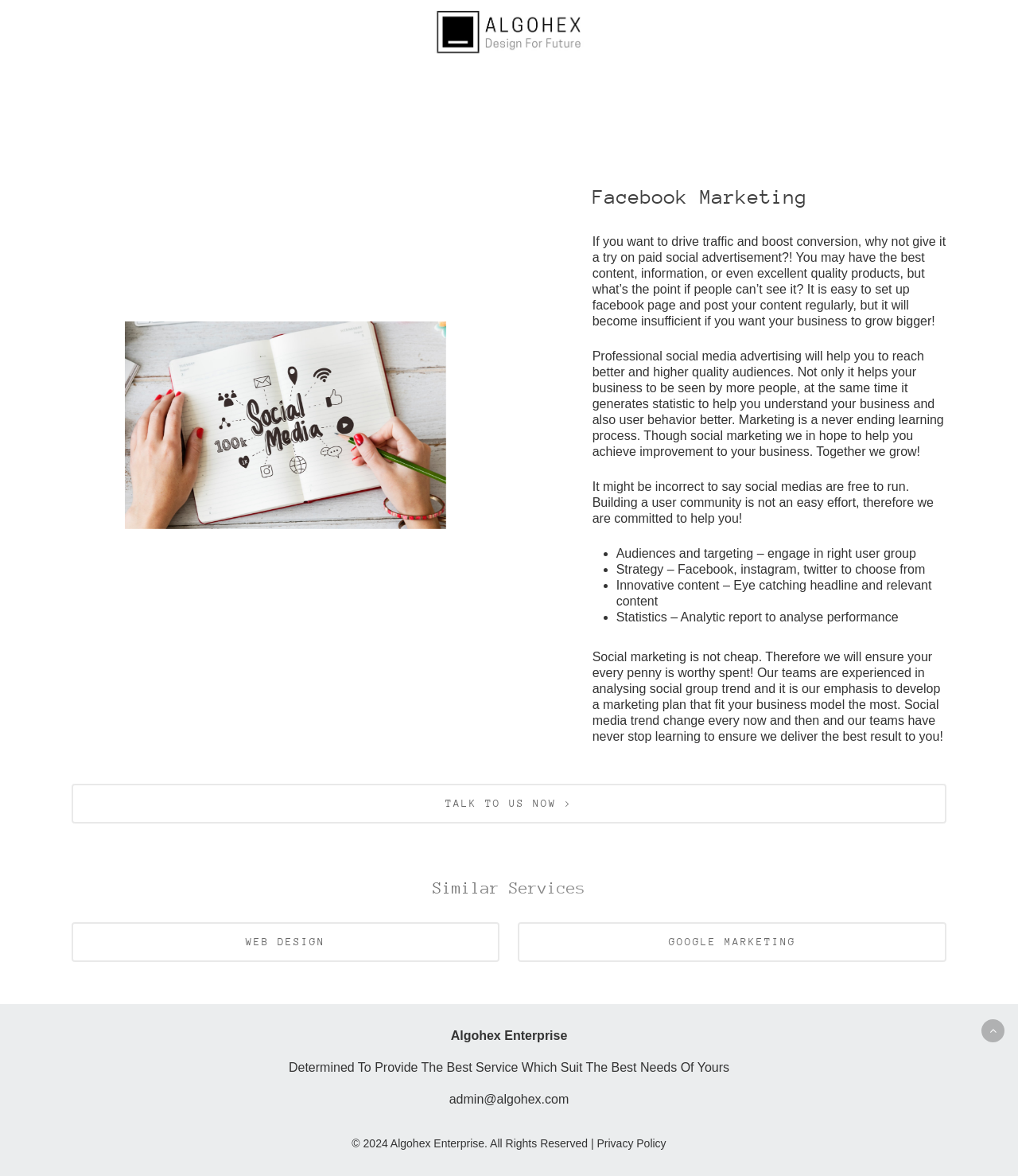Please identify the bounding box coordinates of the element's region that I should click in order to complete the following instruction: "Check the Privacy Policy". The bounding box coordinates consist of four float numbers between 0 and 1, i.e., [left, top, right, bottom].

[0.586, 0.967, 0.654, 0.978]